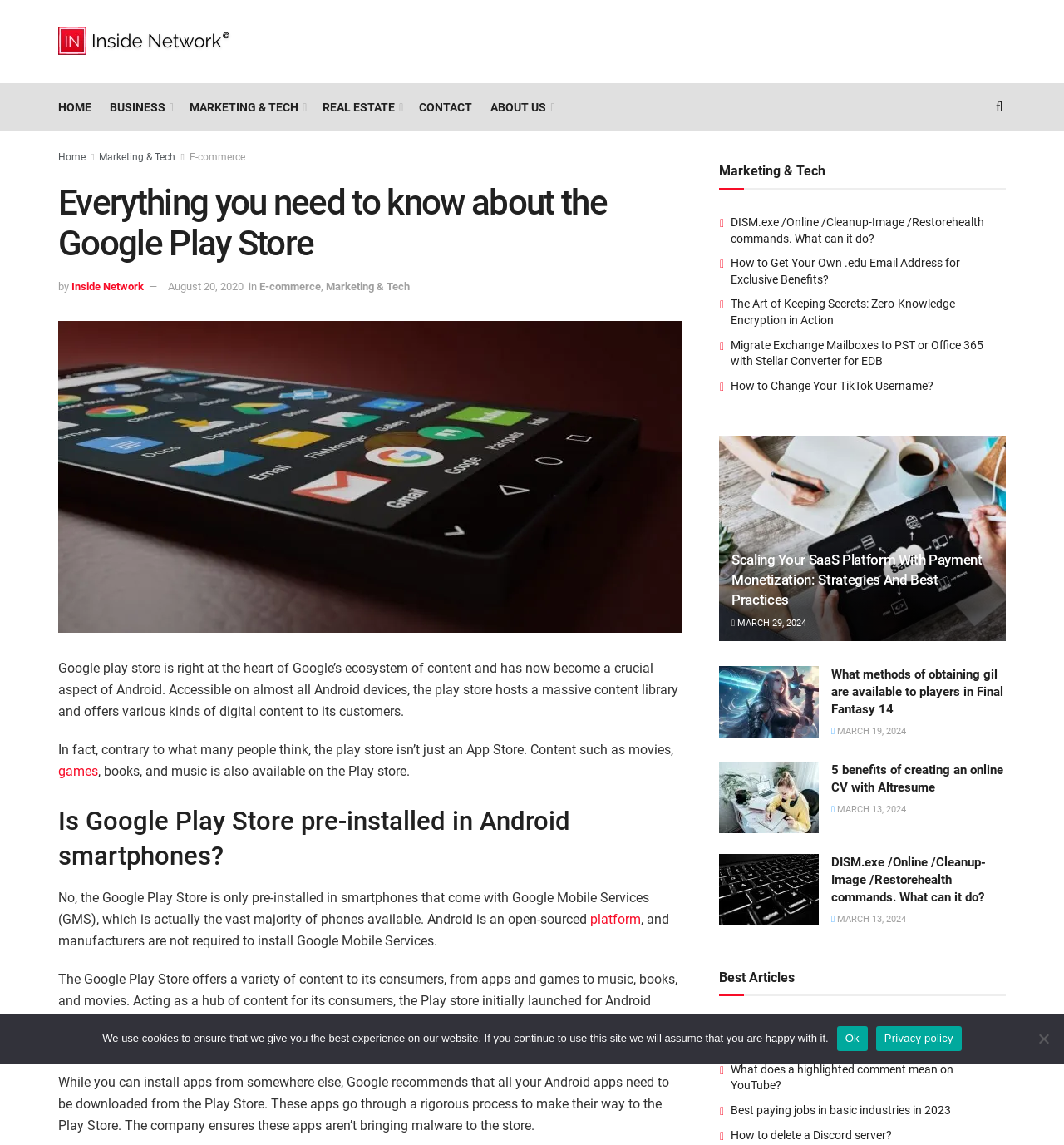Extract the top-level heading from the webpage and provide its text.

Everything you need to know about the Google Play Store